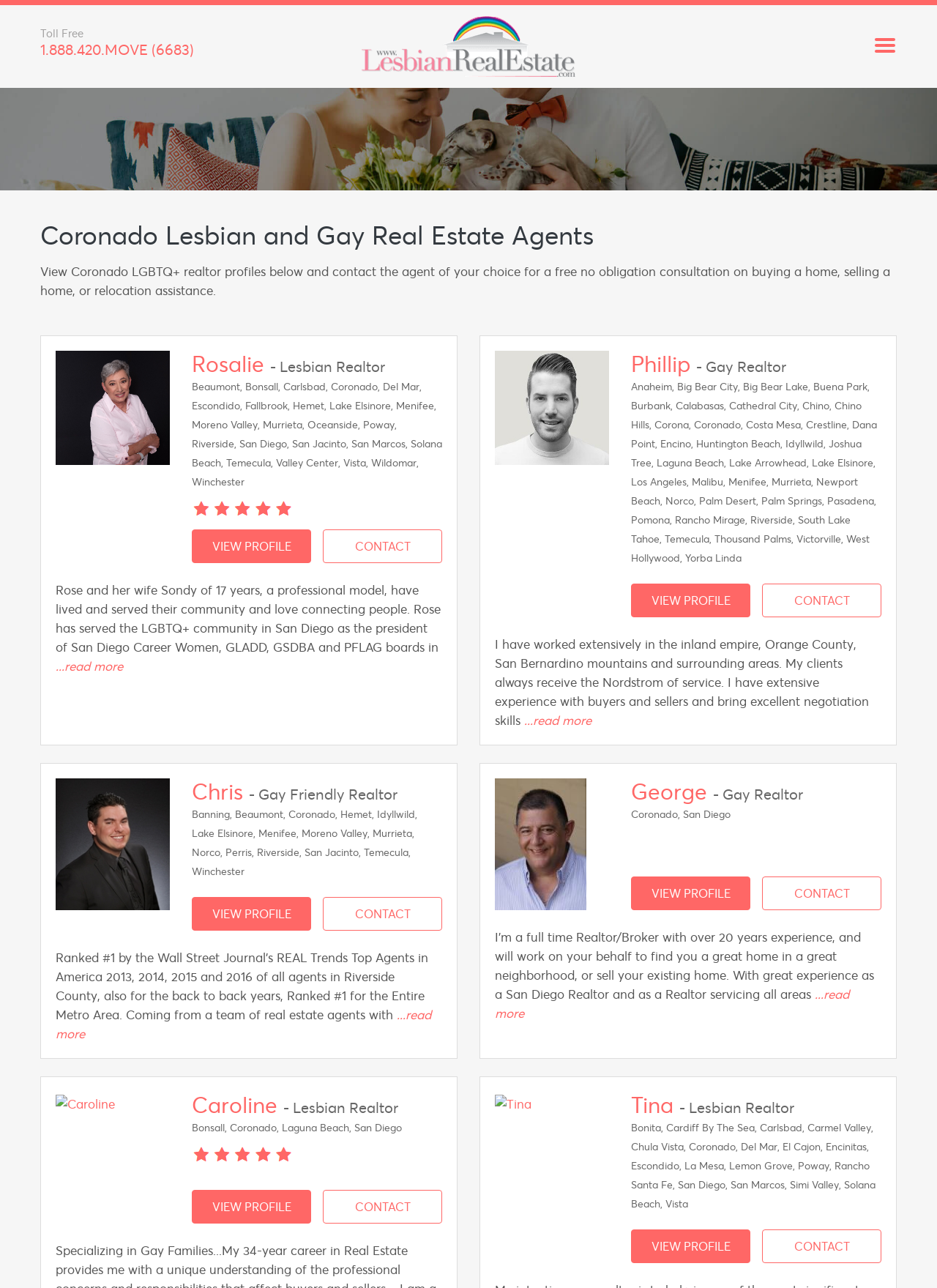How many agents are listed on this webpage?
Give a comprehensive and detailed explanation for the question.

By scanning the webpage, I counted 7 agent profiles, each with a heading, image, and contact information. The agents are Rosalie, Phillip, Chris, George, Caroline, Tina, and another agent with a '...read more' link.